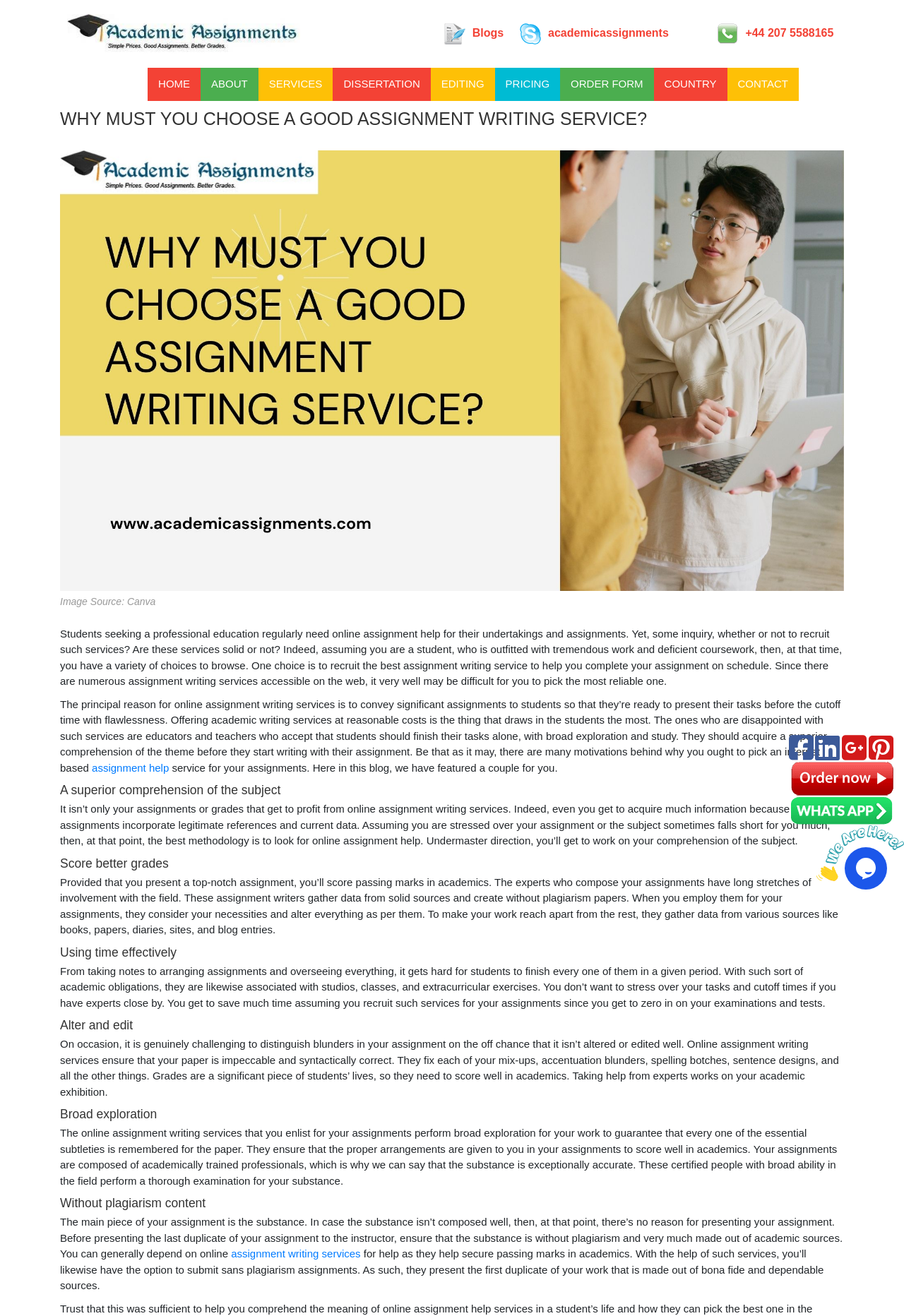Determine the bounding box coordinates of the clickable region to carry out the instruction: "Click on the 'assignment help' link".

[0.102, 0.579, 0.187, 0.588]